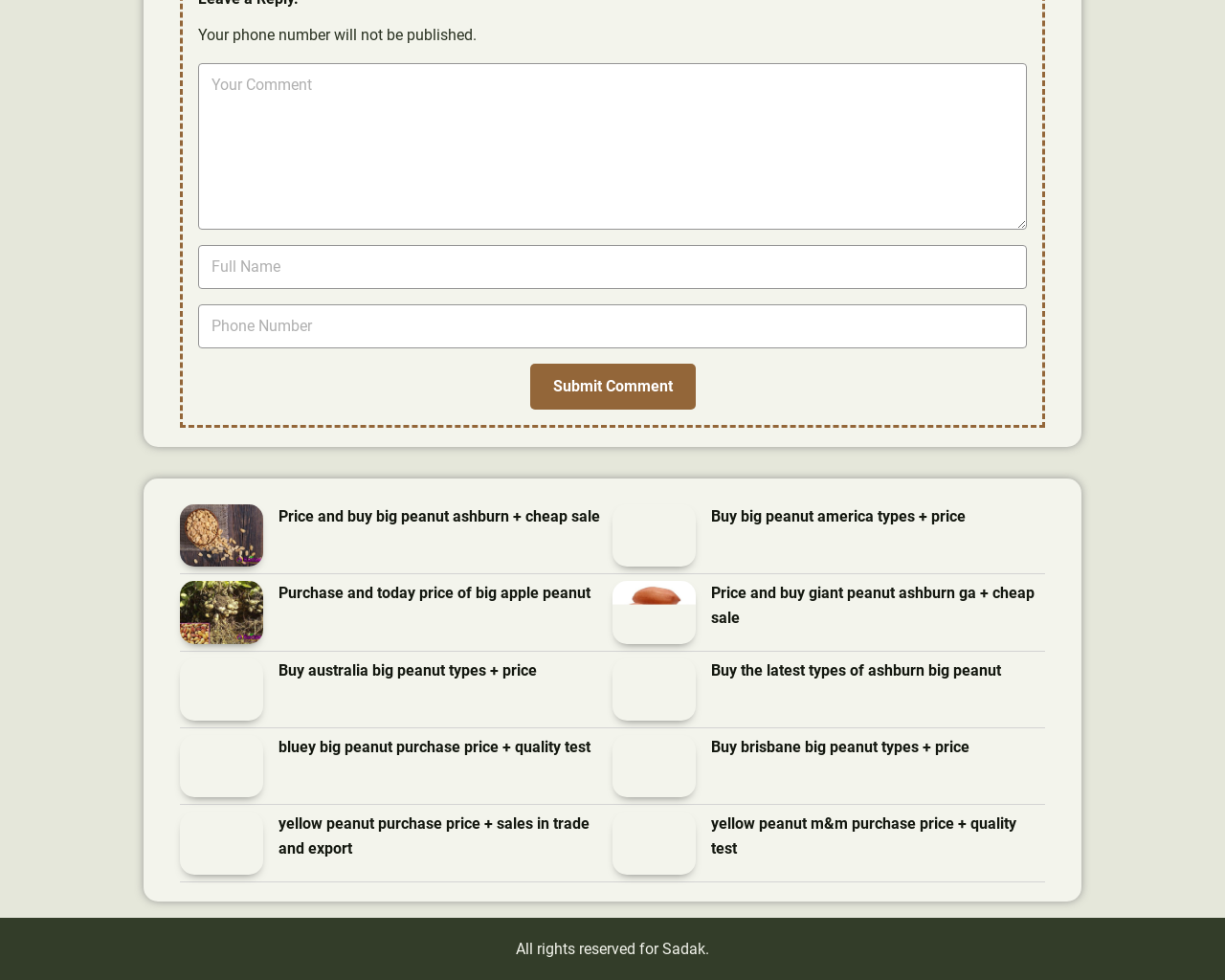Determine the bounding box coordinates of the region I should click to achieve the following instruction: "Click on the 'Search-O-Matic' link". Ensure the bounding box coordinates are four float numbers between 0 and 1, i.e., [left, top, right, bottom].

None